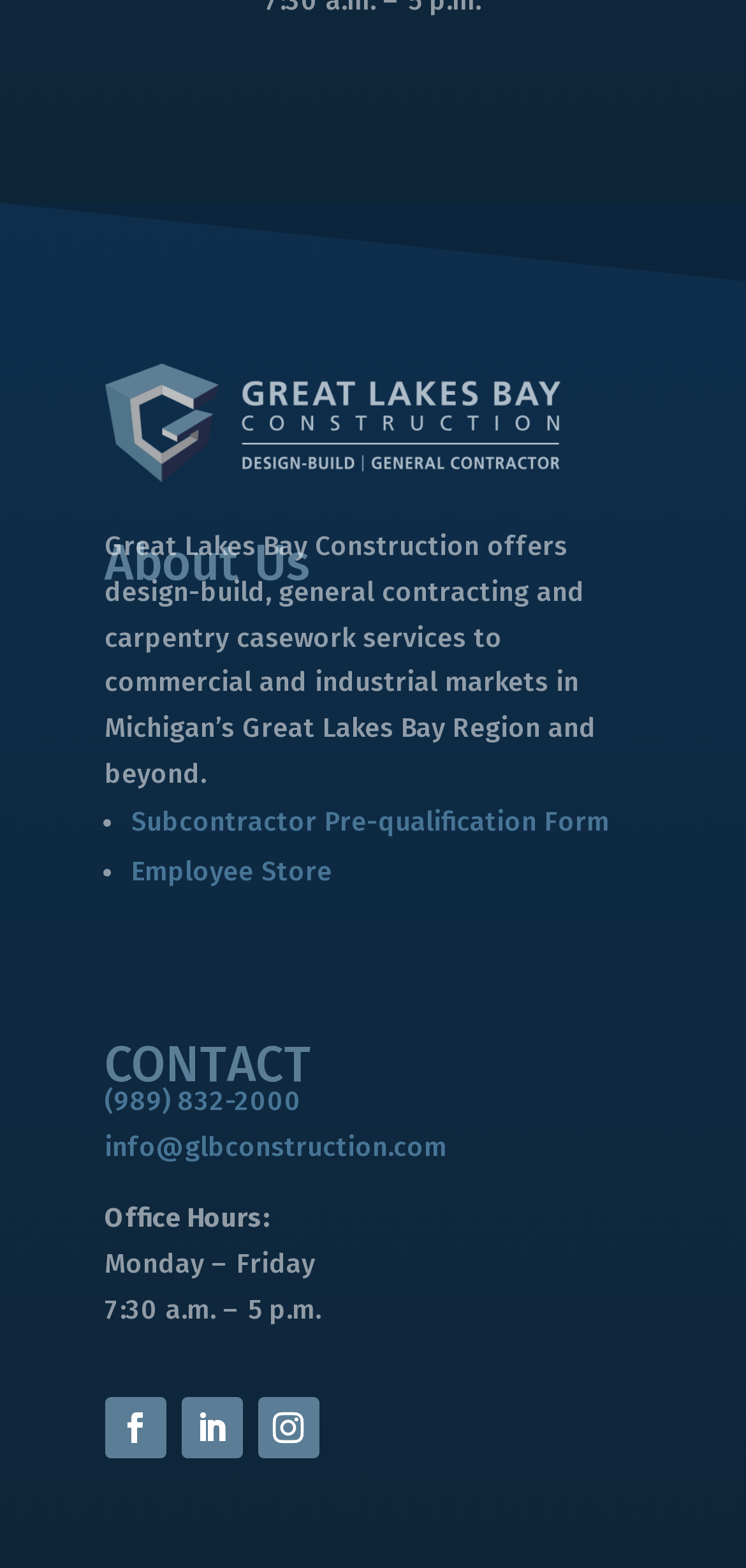Please provide the bounding box coordinates for the element that needs to be clicked to perform the following instruction: "Click on 'Subcontractor Pre-qualification Form'". The coordinates should be given as four float numbers between 0 and 1, i.e., [left, top, right, bottom].

[0.176, 0.514, 0.817, 0.535]